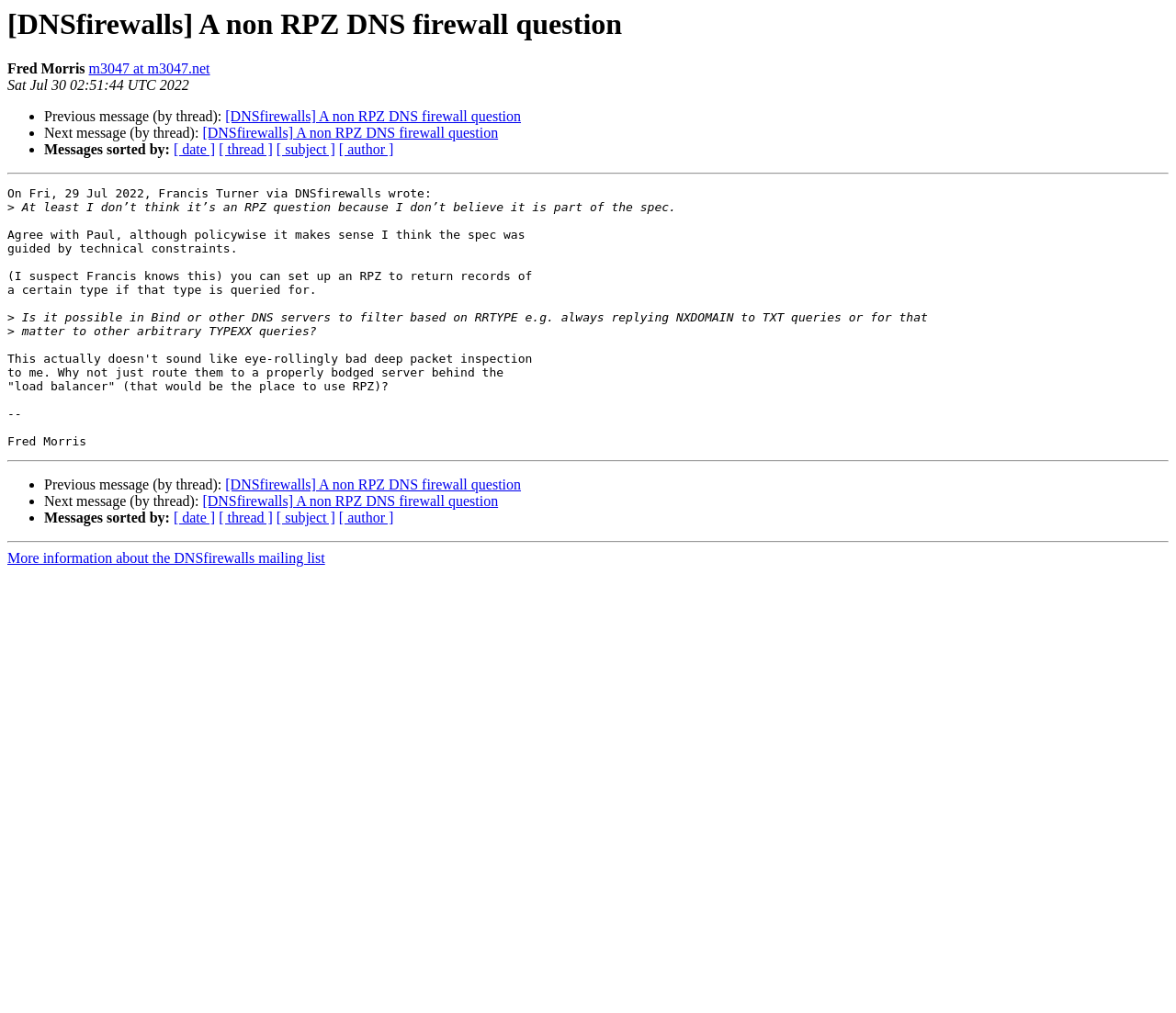What is the topic of the discussion?
Based on the image, please offer an in-depth response to the question.

The topic of the discussion is a DNS firewall question, which is indicated by the heading '[DNSfirewalls] A non RPZ DNS firewall question' at the top of the webpage.